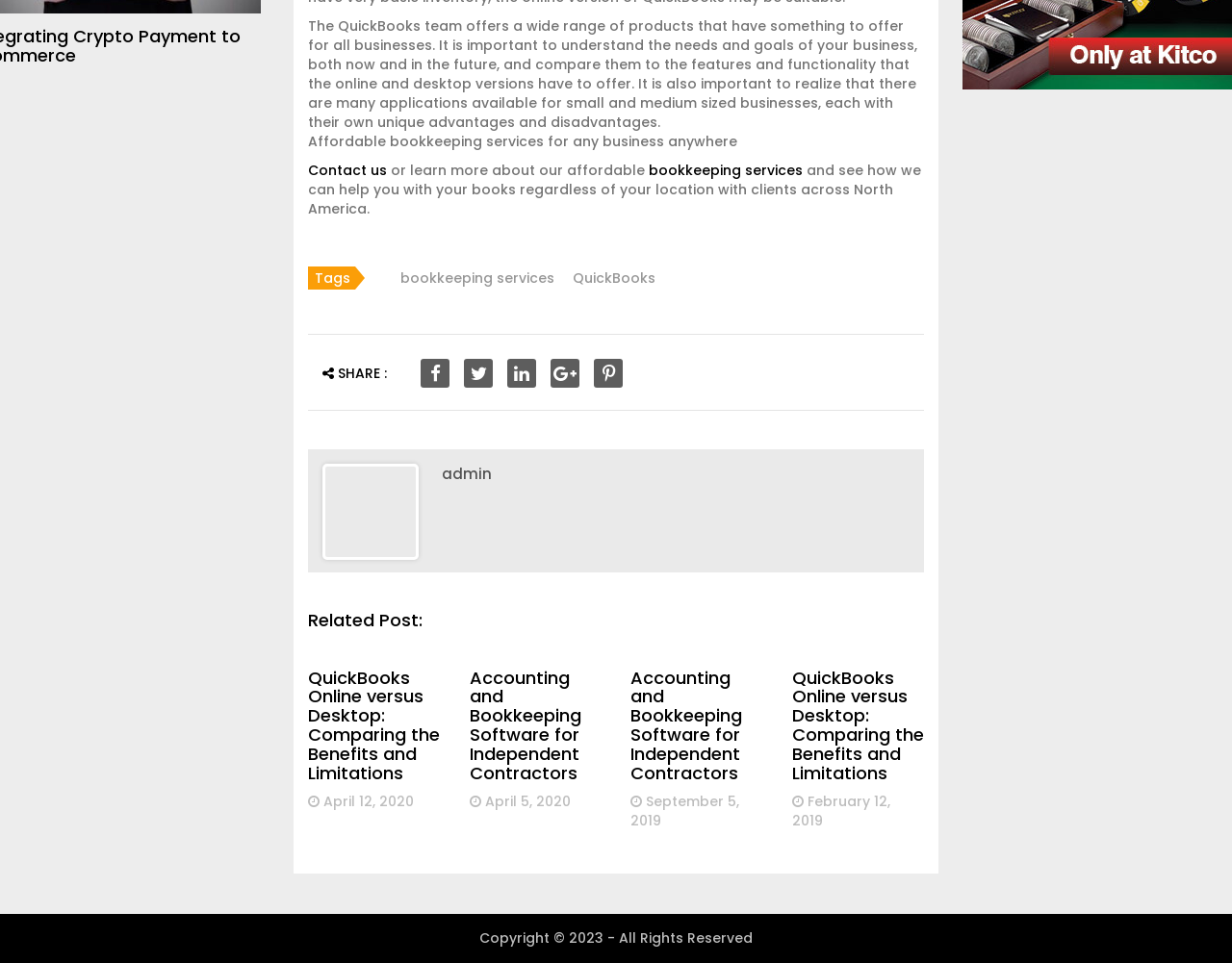What is the purpose of the 'Contact us' link?
Use the image to answer the question with a single word or phrase.

To get in touch with the QuickBooks team